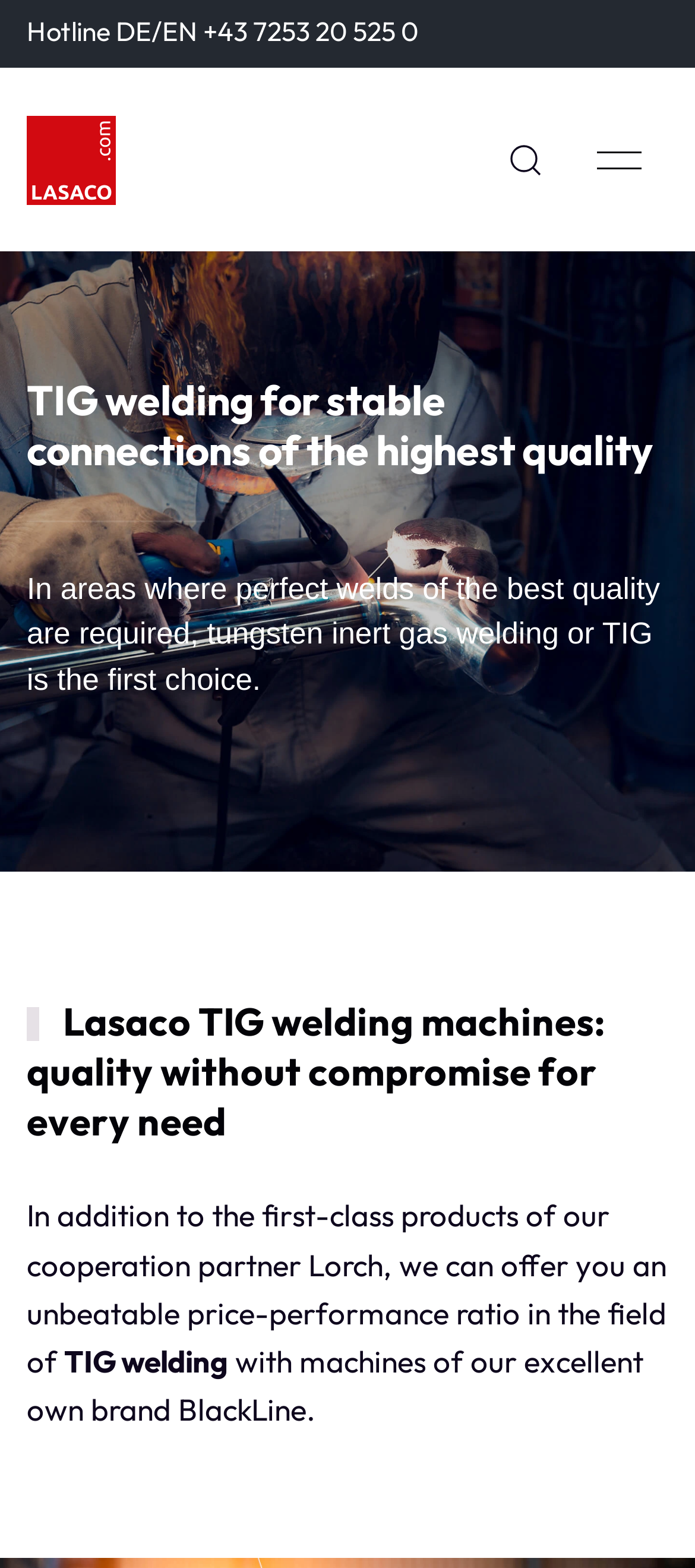What is the purpose of the button at the bottom?
Answer the question with a thorough and detailed explanation.

The button at the bottom with the text 'Nach oben' is used to go back to the top of the webpage, as indicated by its position and text.